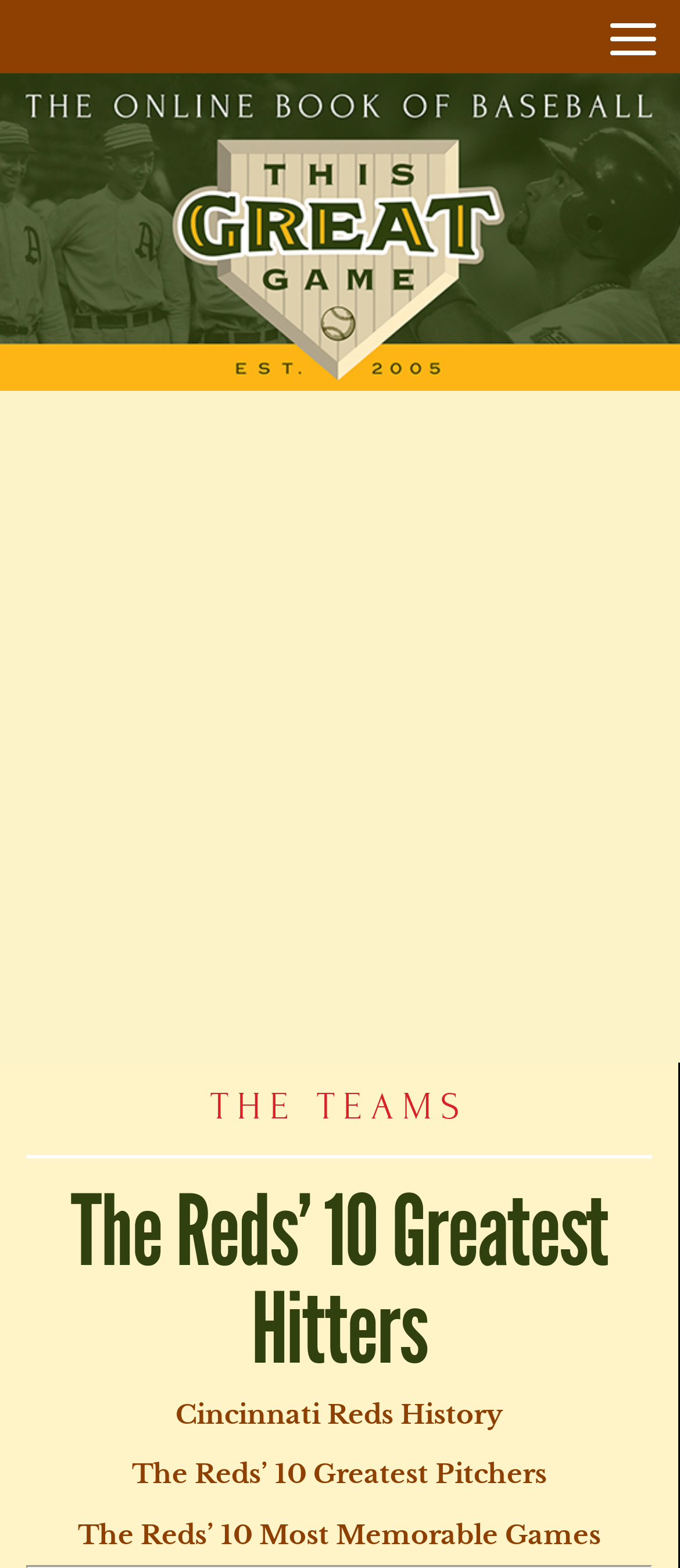Can you find and provide the title of the webpage?

The Reds’ 10 Greatest Hitters